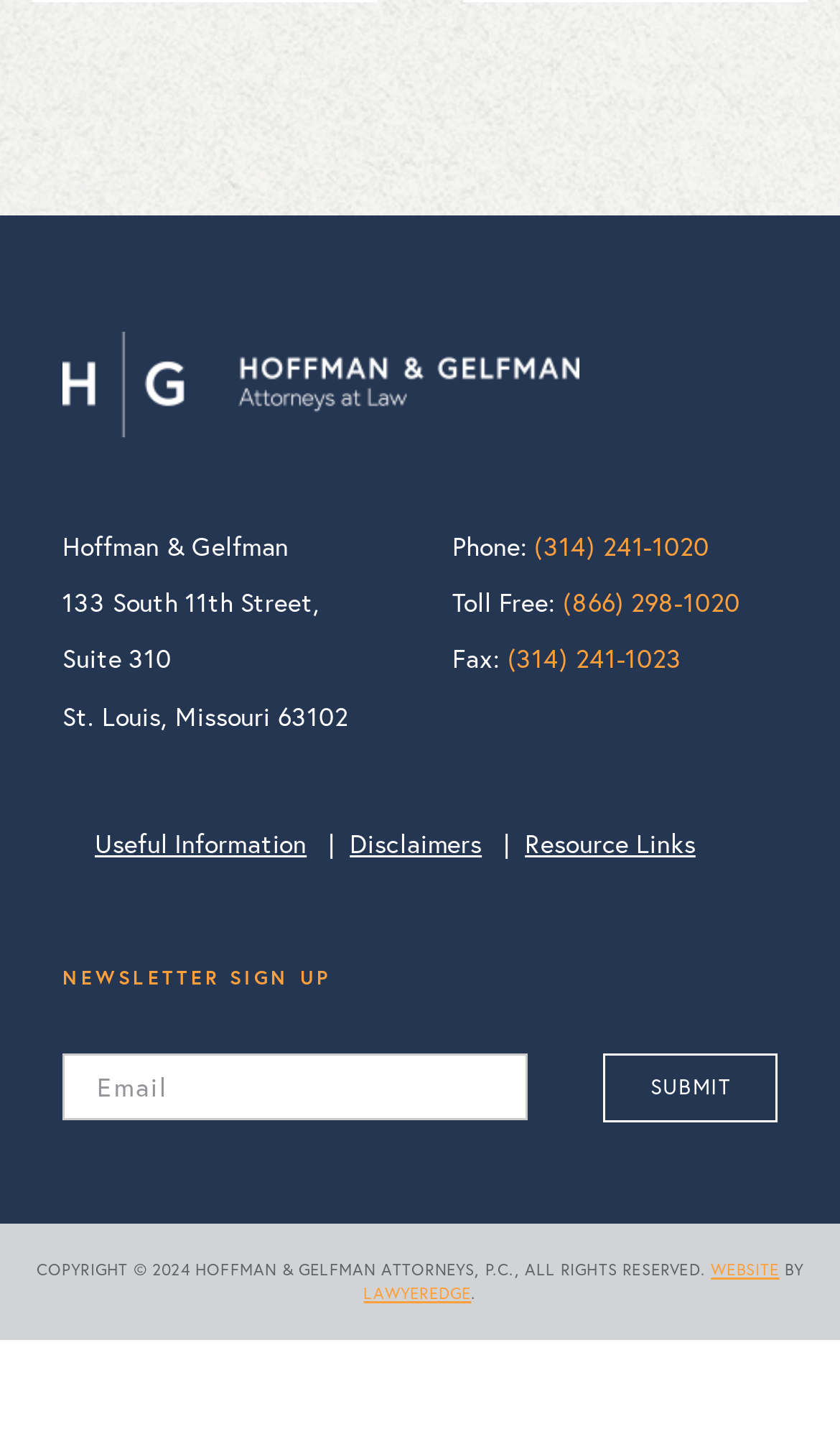What is the purpose of the 'SUBMIT' button?
Using the information from the image, give a concise answer in one word or a short phrase.

Submit newsletter sign up